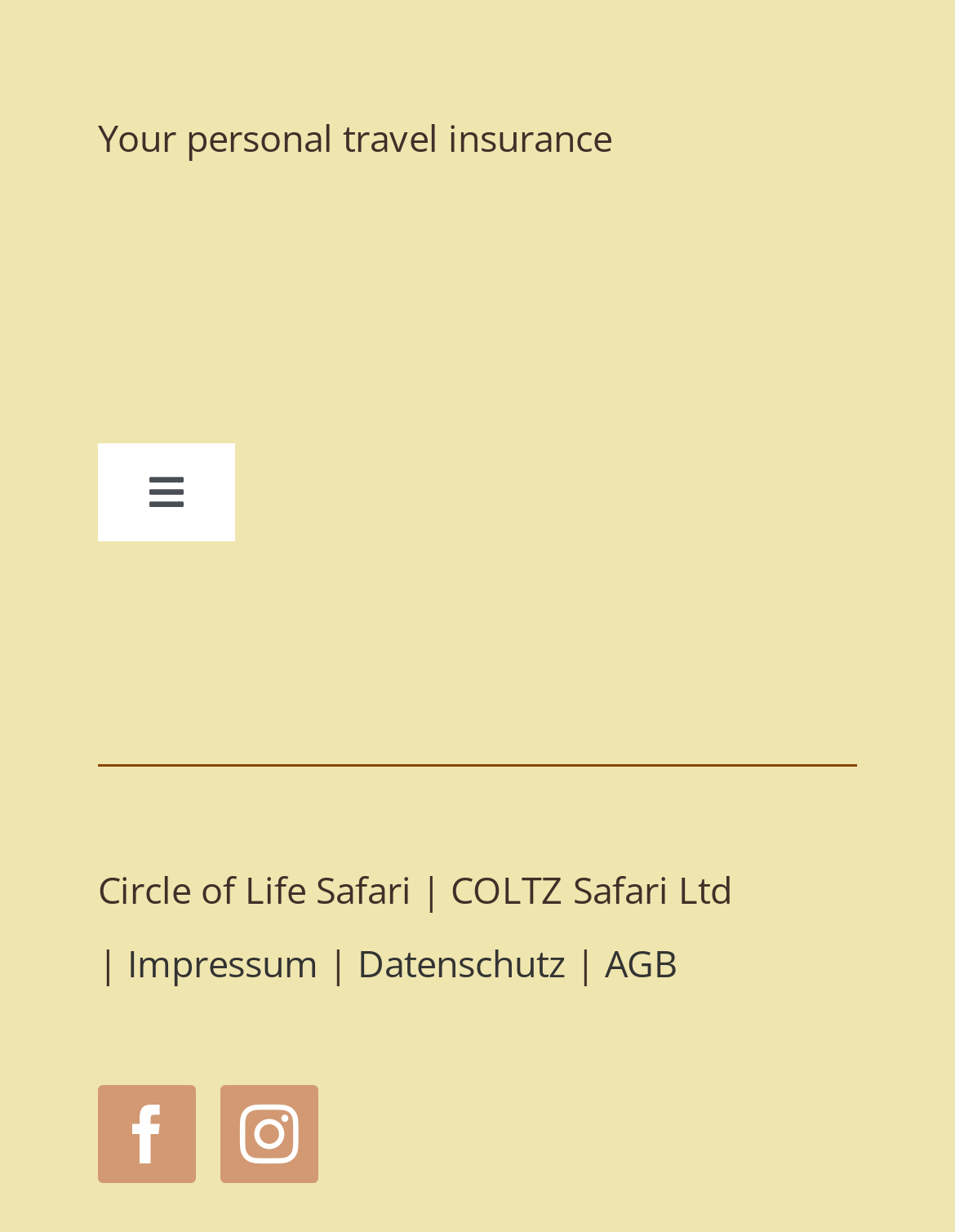Pinpoint the bounding box coordinates of the element you need to click to execute the following instruction: "Toggle the main menu". The bounding box should be represented by four float numbers between 0 and 1, in the format [left, top, right, bottom].

[0.103, 0.36, 0.246, 0.439]